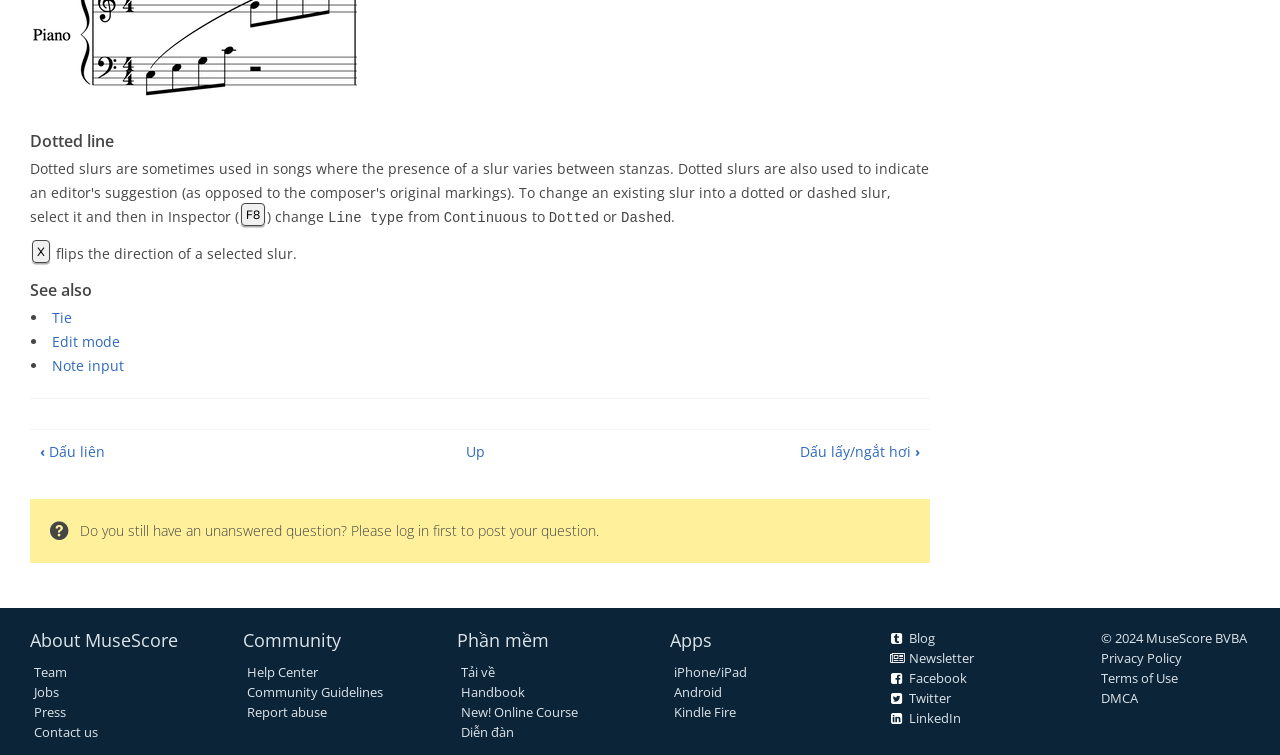Show the bounding box coordinates for the element that needs to be clicked to execute the following instruction: "Change line type from Continuous to Dotted". Provide the coordinates in the form of four float numbers between 0 and 1, i.e., [left, top, right, bottom].

[0.429, 0.277, 0.468, 0.299]